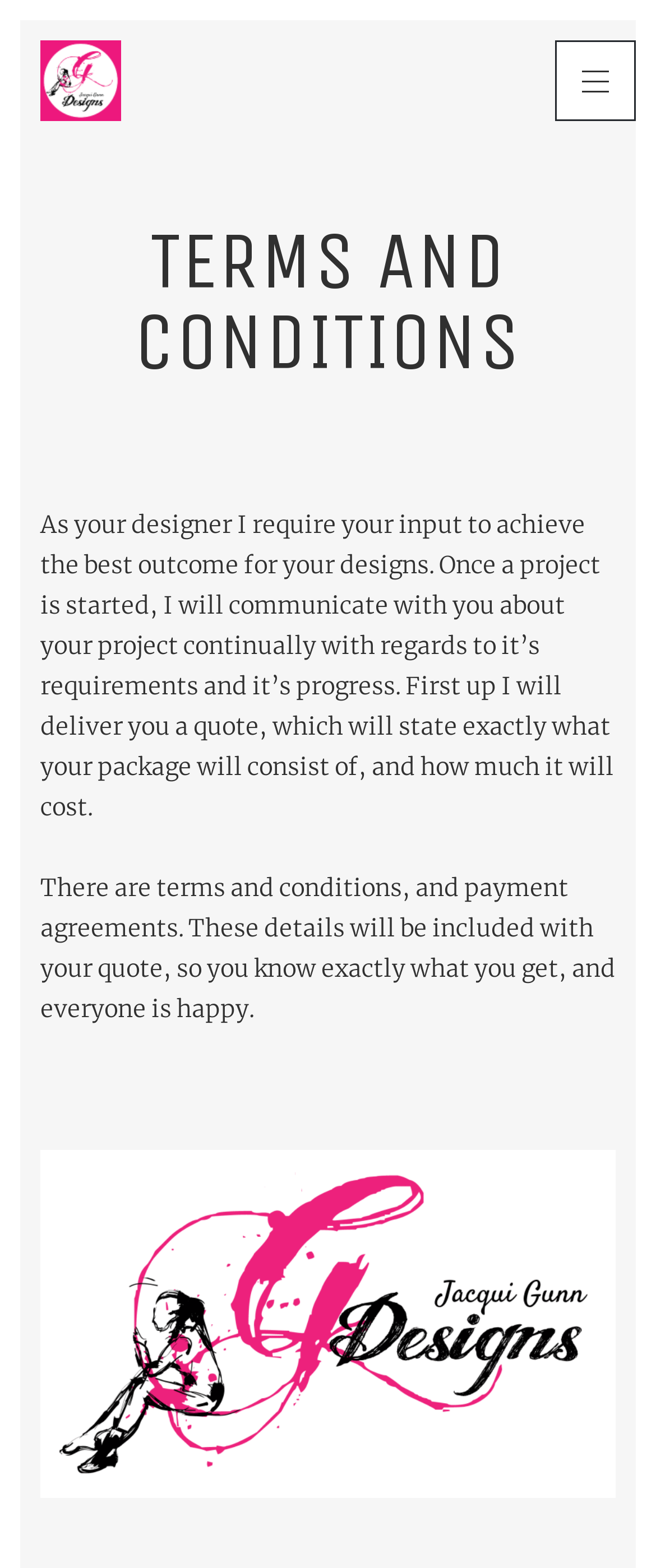Based on the element description: "title="Jacqui Gunn Designs"", identify the bounding box coordinates for this UI element. The coordinates must be four float numbers between 0 and 1, listed as [left, top, right, bottom].

[0.062, 0.026, 0.185, 0.077]